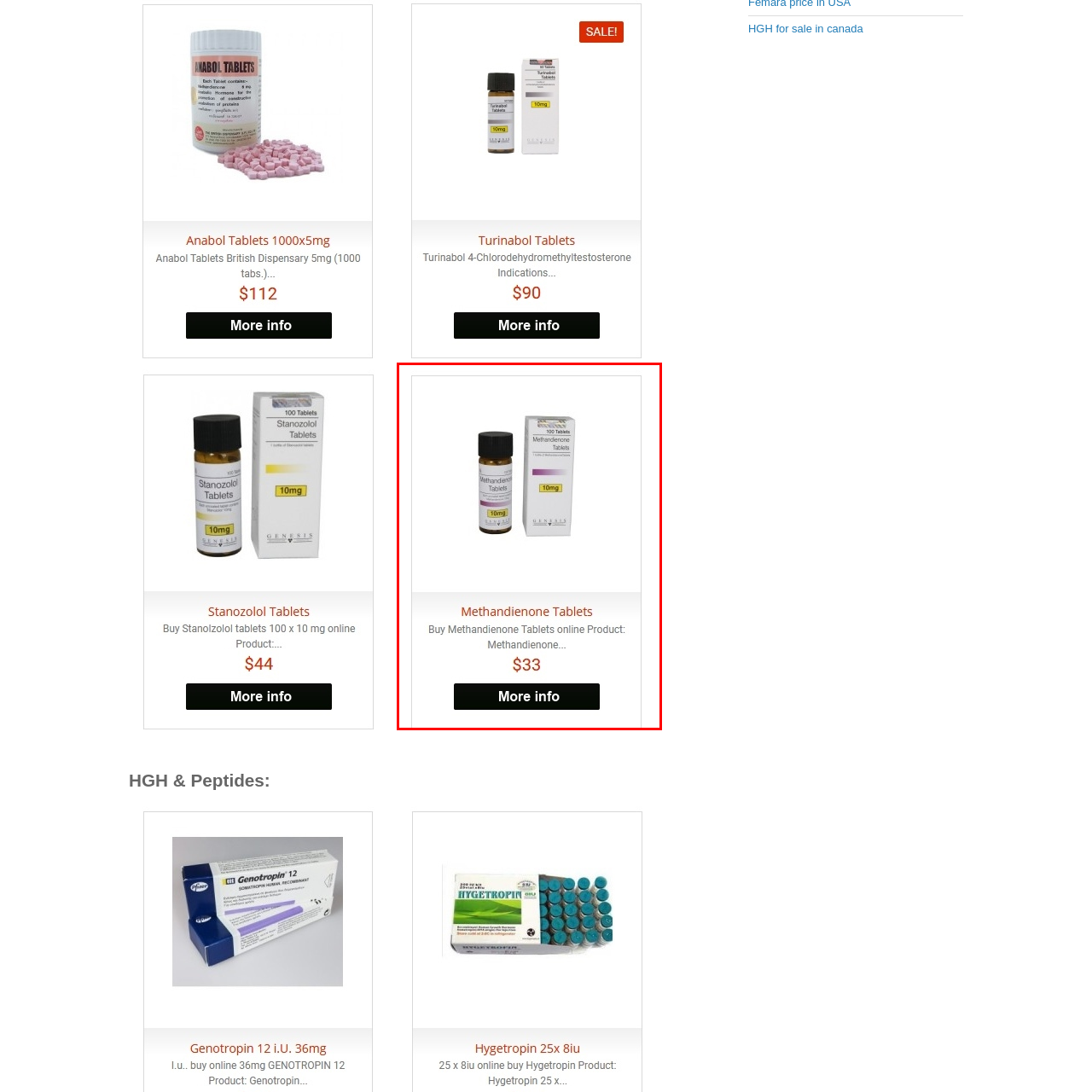Inspect the image surrounded by the red boundary and answer the following question in detail, basing your response on the visual elements of the image: 
What is the price of the Methandienone Tablets?

The price of the Methandienone Tablets is prominently displayed alongside the product details, which shows an accessible price of $33.